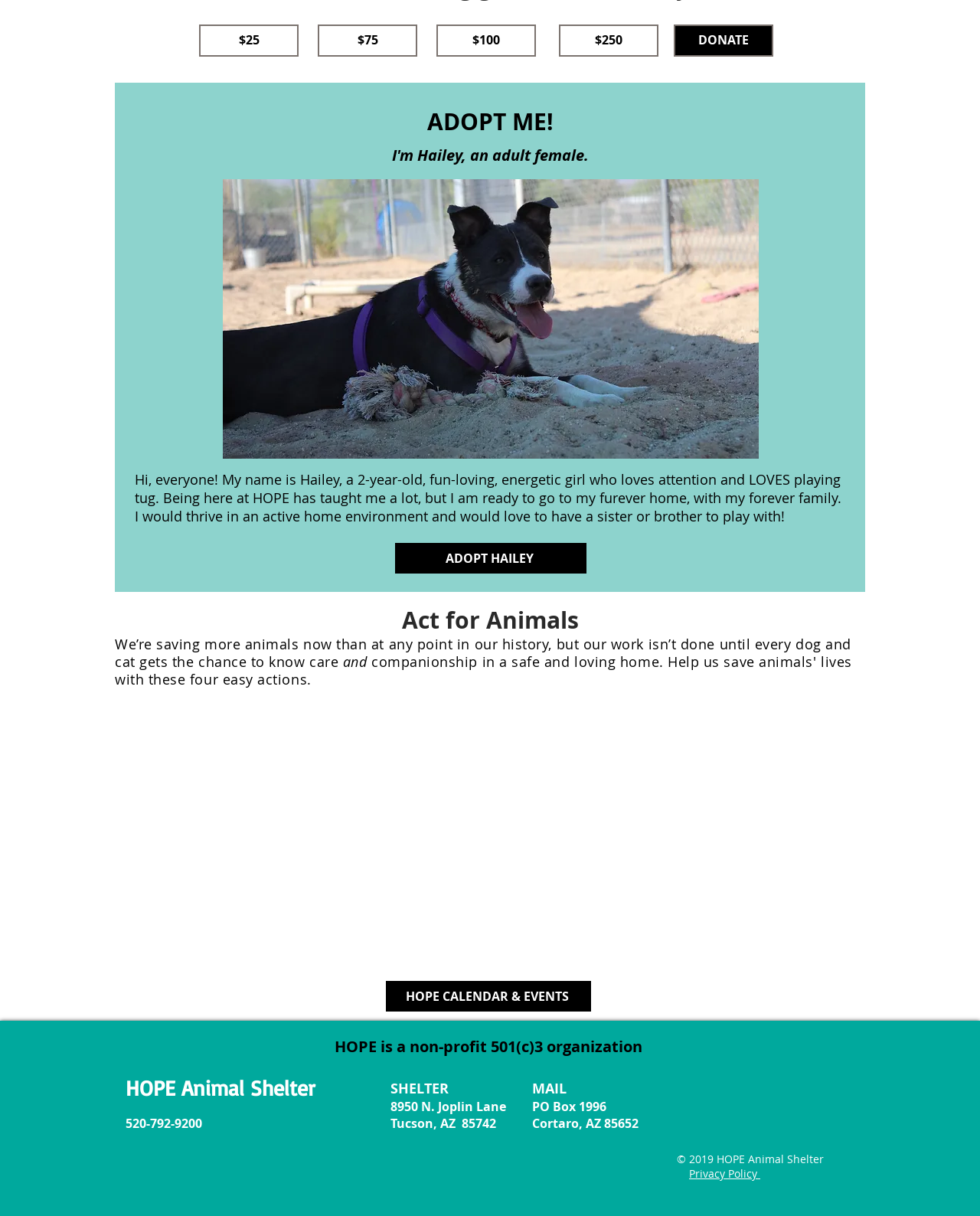How many social media links are there?
Provide a one-word or short-phrase answer based on the image.

4